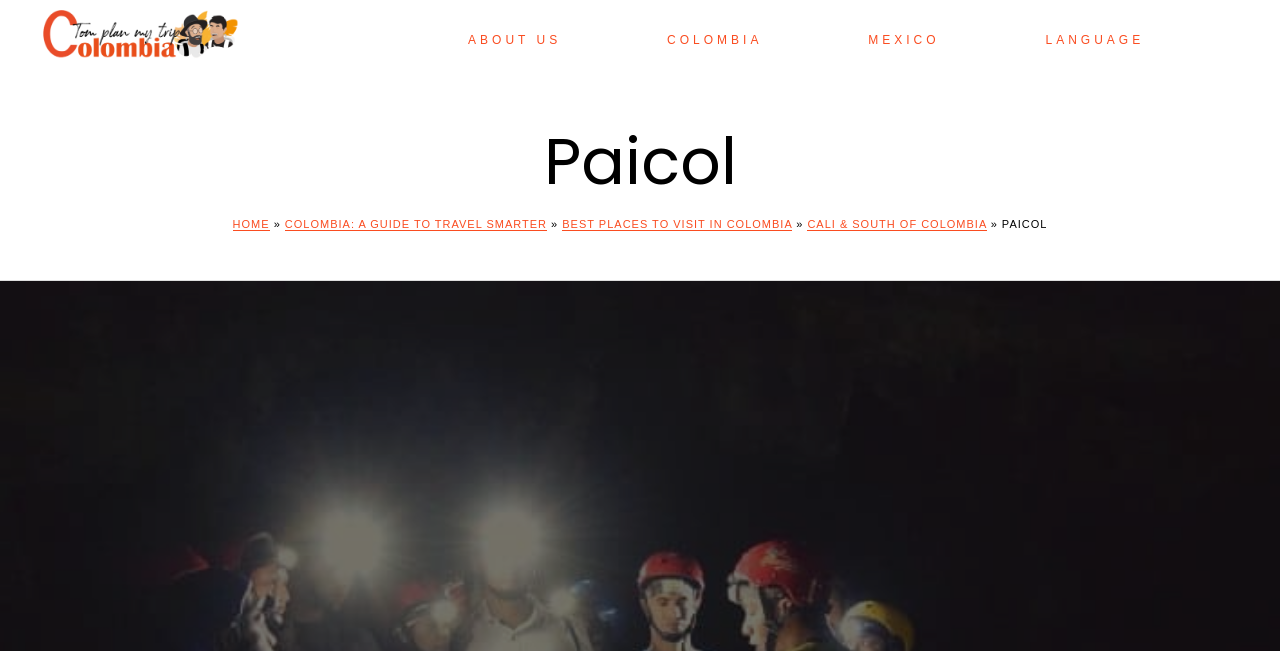Bounding box coordinates should be in the format (top-left x, top-left y, bottom-right x, bottom-right y) and all values should be floating point numbers between 0 and 1. Determine the bounding box coordinate for the UI element described as: Cali & South Of Colombia

[0.631, 0.335, 0.771, 0.355]